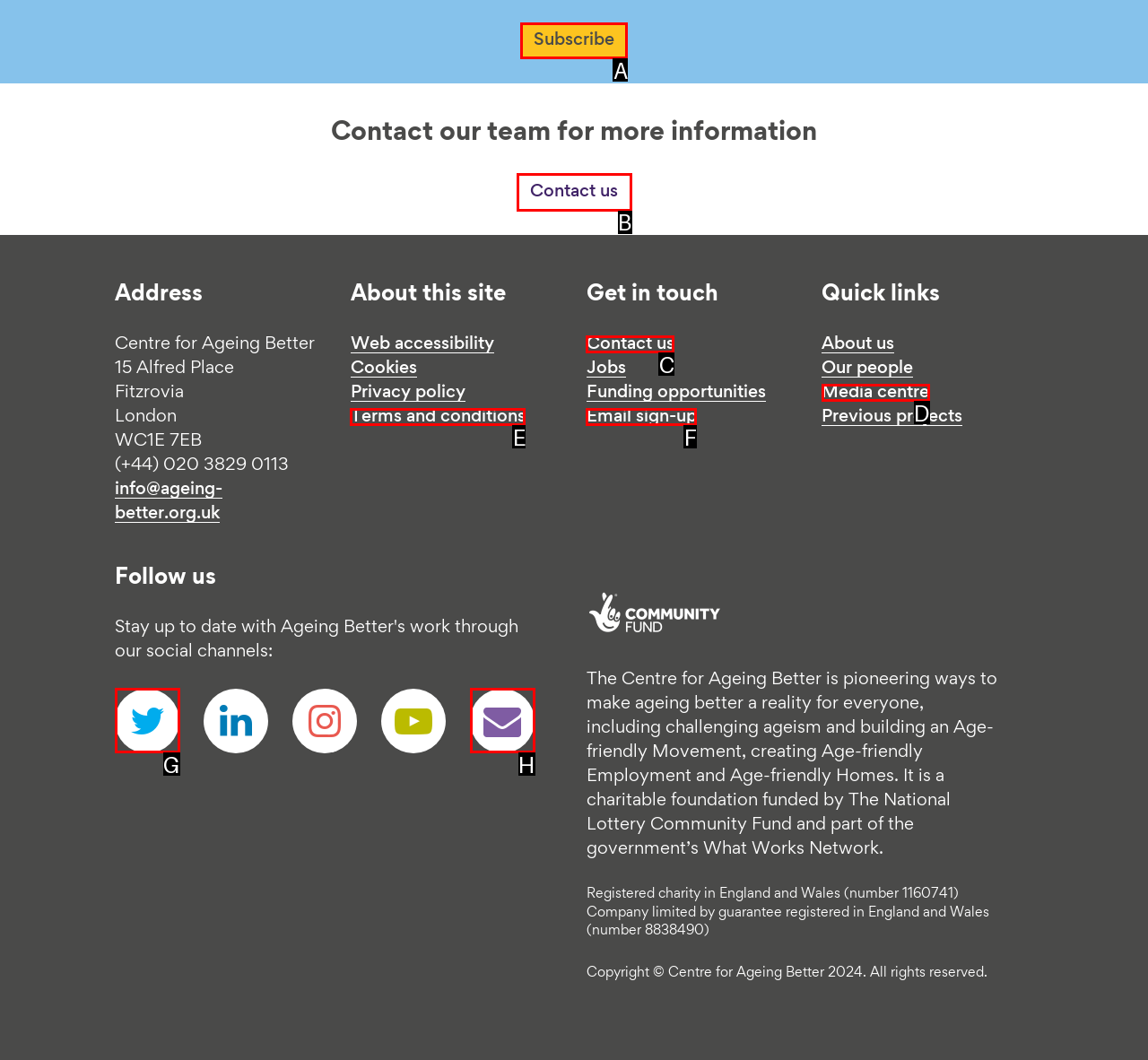Which option should be clicked to execute the task: Contact the team for more information?
Reply with the letter of the chosen option.

B